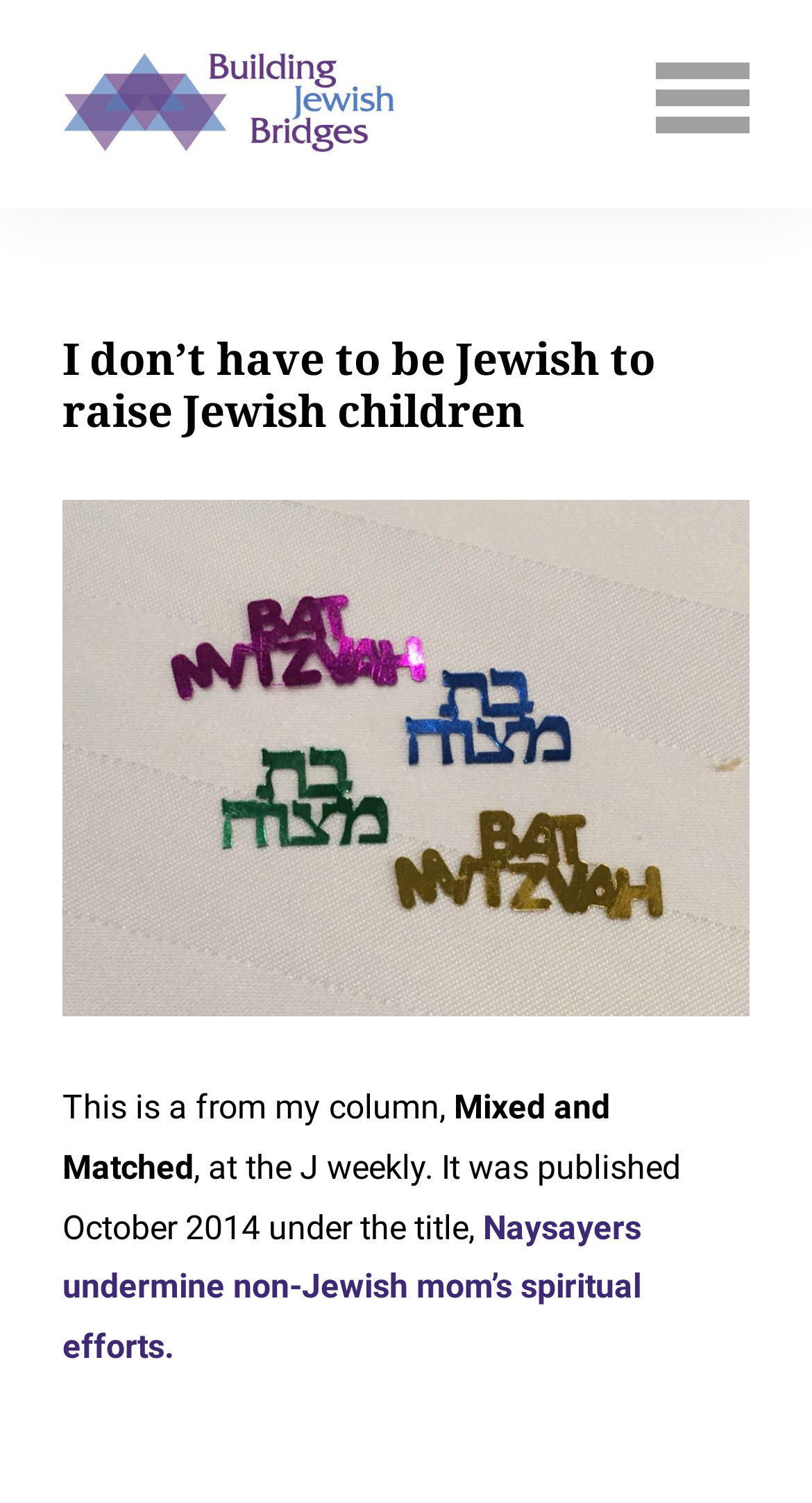Please reply to the following question with a single word or a short phrase:
What is the name of the column?

Mixed and Matched